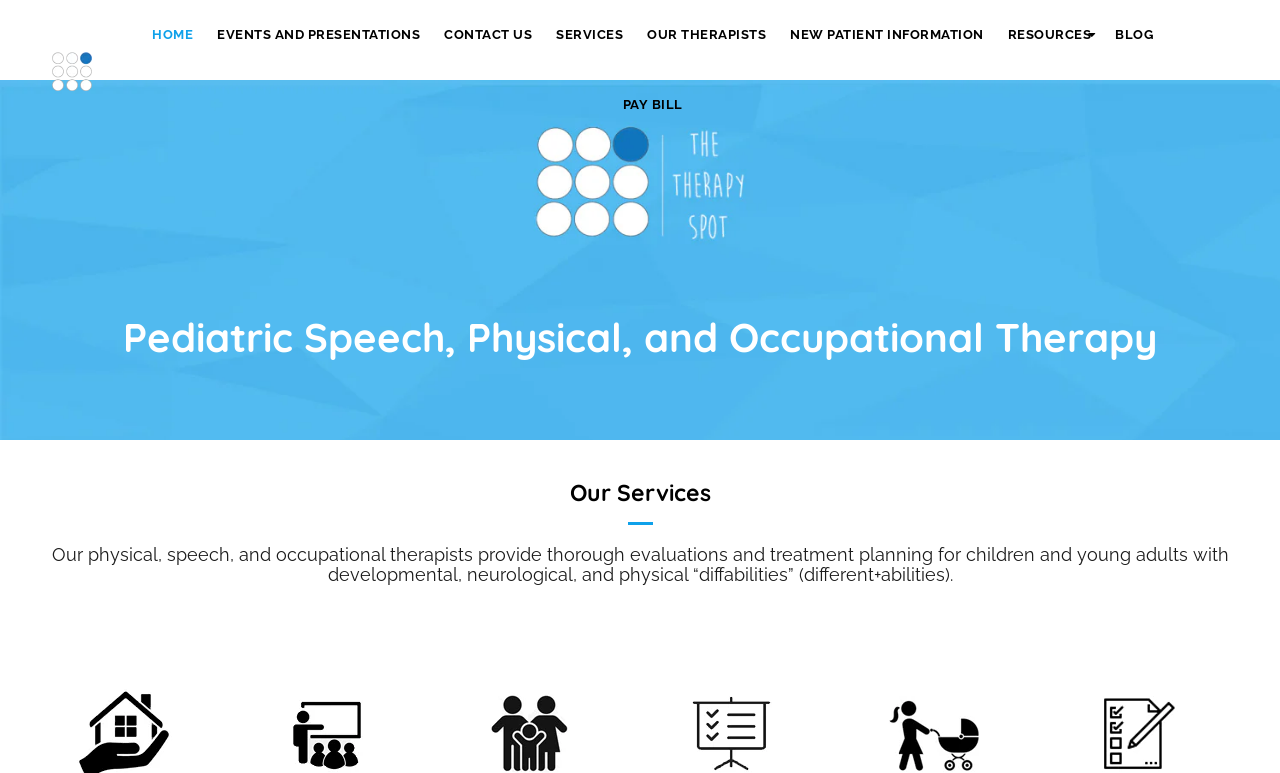Use a single word or phrase to answer the question: What type of therapy does the clinic specialize in?

Occupational and speech-language therapy